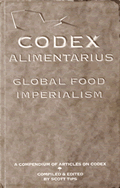Give a comprehensive caption for the image.

The image depicts the cover of a book titled "Codex Alimentarius: Global Food Imperialism." The design features a textured beige background with bold, black text prominently displayed. The title "Codex Alimentarius" is at the top, while "GLOBAL FOOD IMPERIALISM" is positioned directly below it, indicating the book's critical exploration of food regulation and control on a global scale. The subtitle notes that it is "A Compendium of Articles on Codex," and it is completed and edited by Scott Tye. This book likely discusses complex themes surrounding food safety standards, regulations, and the implications of international food policies, reflecting concerns about corporate influence and governance in food production and distribution.